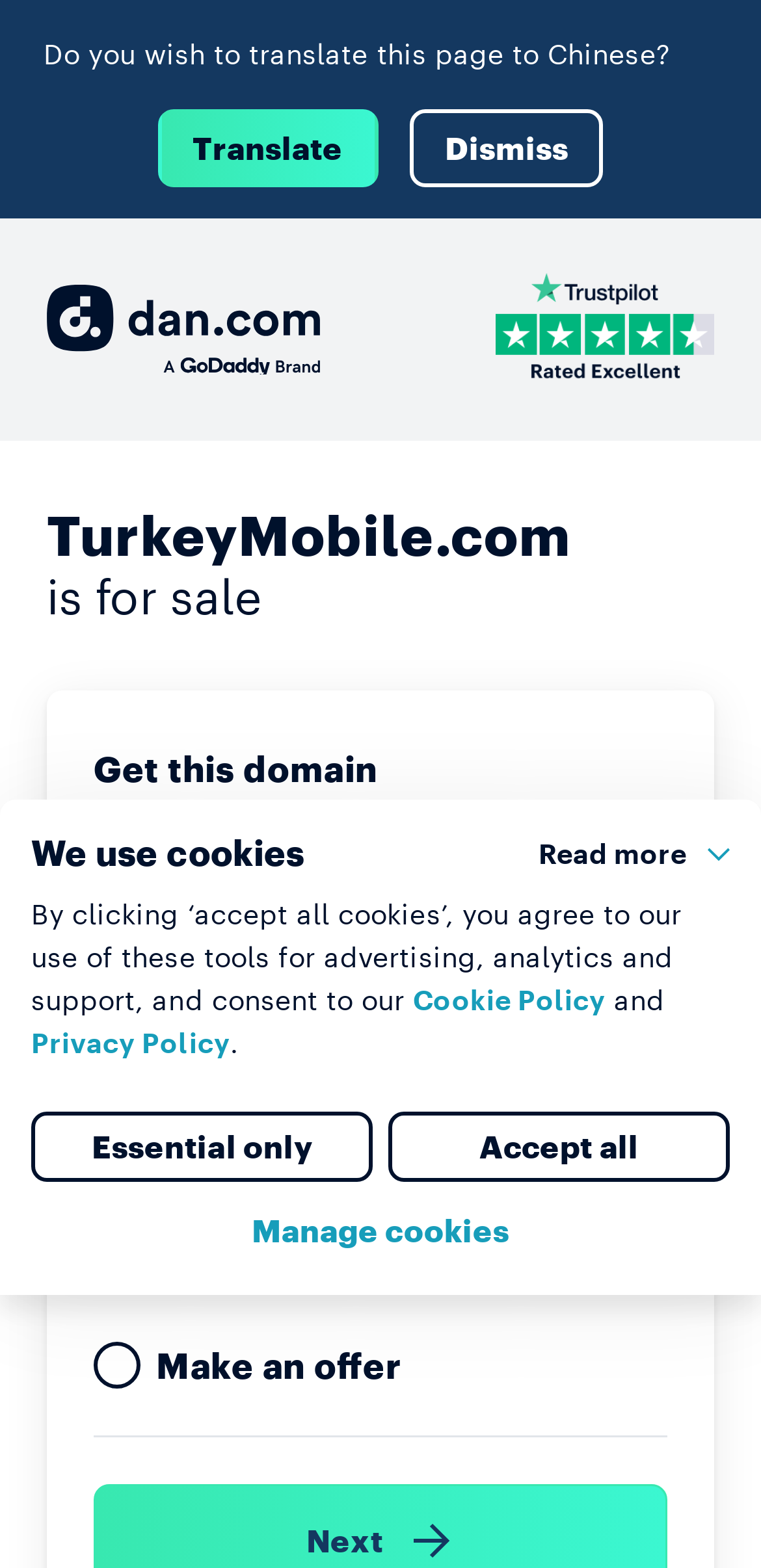What is the lease price for TurkeyMobile.com?
Look at the image and construct a detailed response to the question.

The question asks for the lease price of the domain name TurkeyMobile.com. By looking at the webpage, we can find the relevant information under the 'Get this domain' section, where it says 'Lease to own' with a price of 'USD $430'.